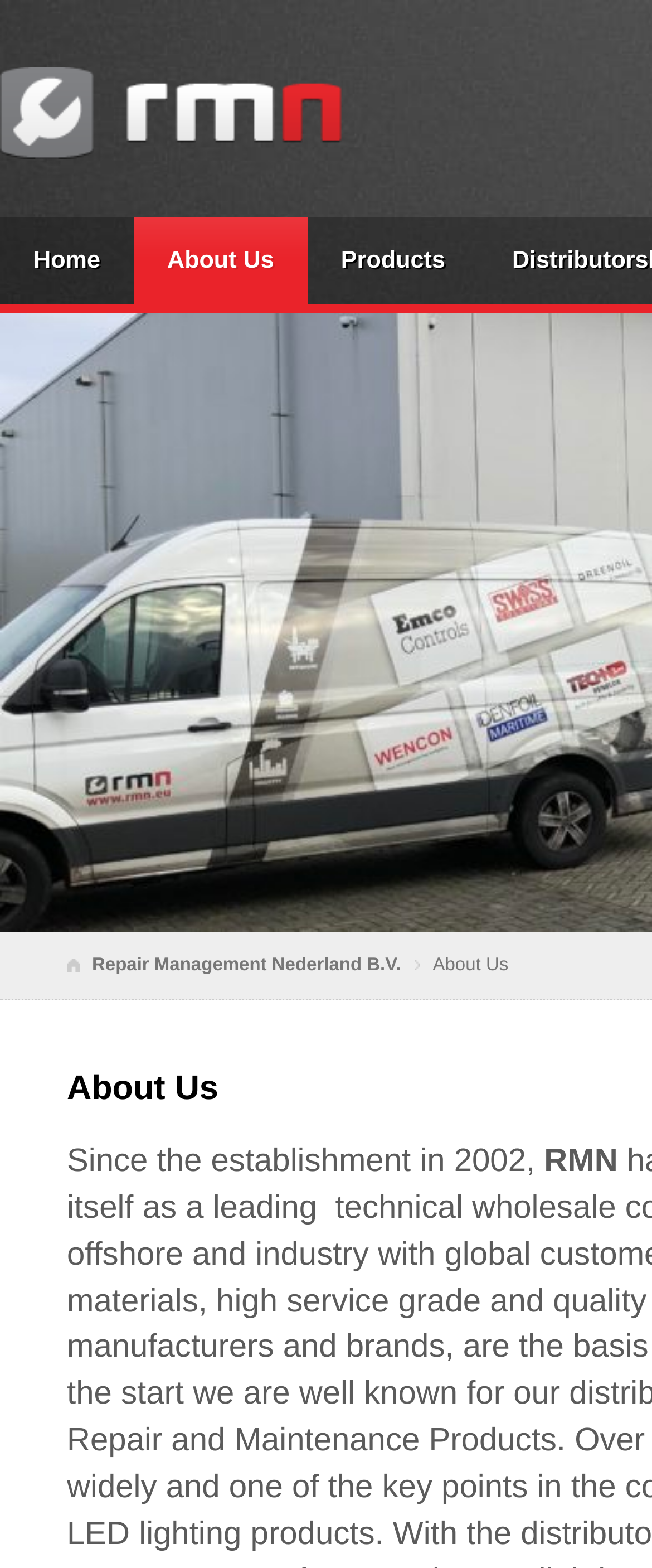Predict the bounding box for the UI component with the following description: "About Us".

[0.188, 0.139, 0.427, 0.228]